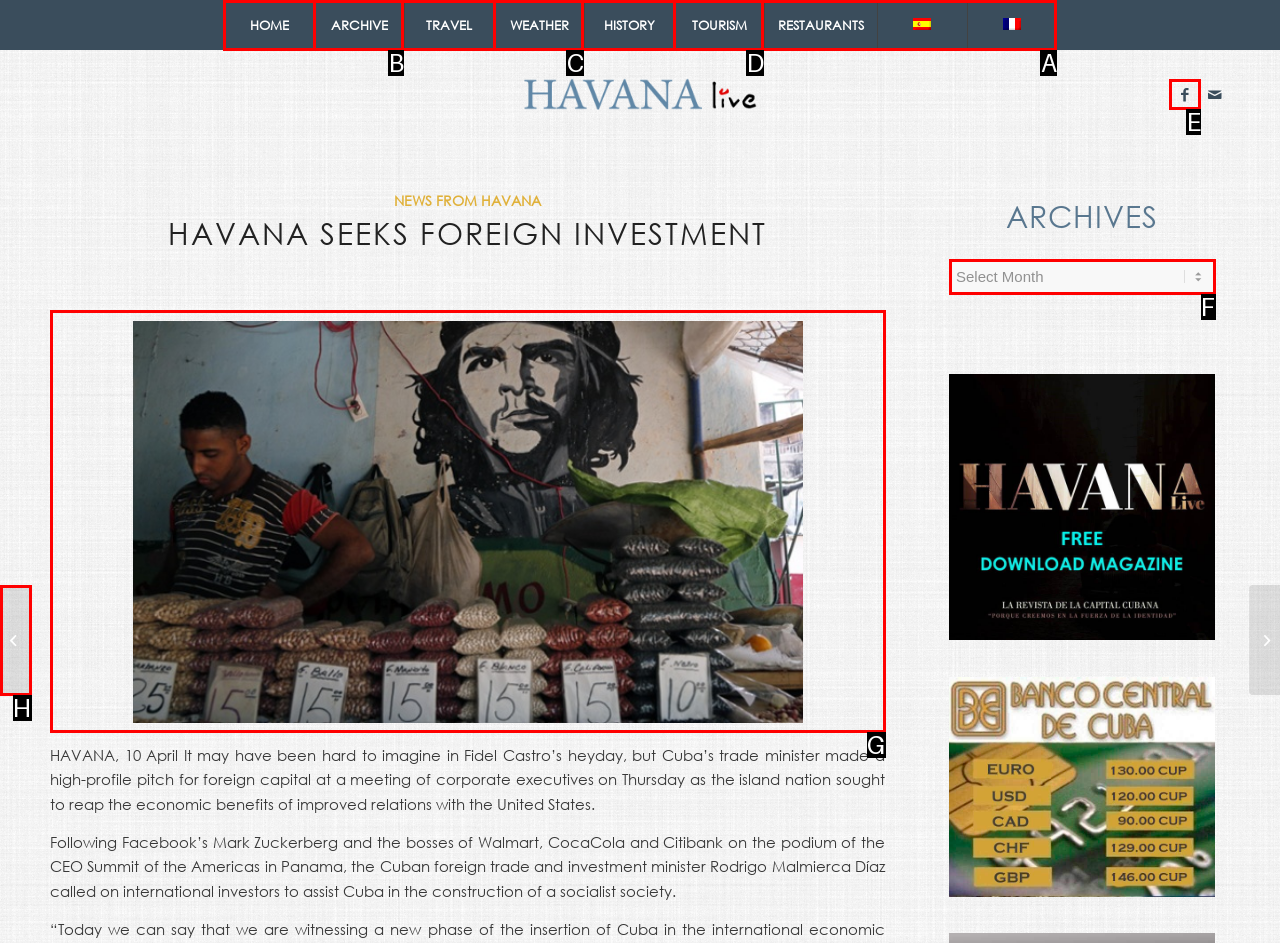Select the appropriate HTML element that needs to be clicked to execute the following task: Click on Link to Facebook. Respond with the letter of the option.

E